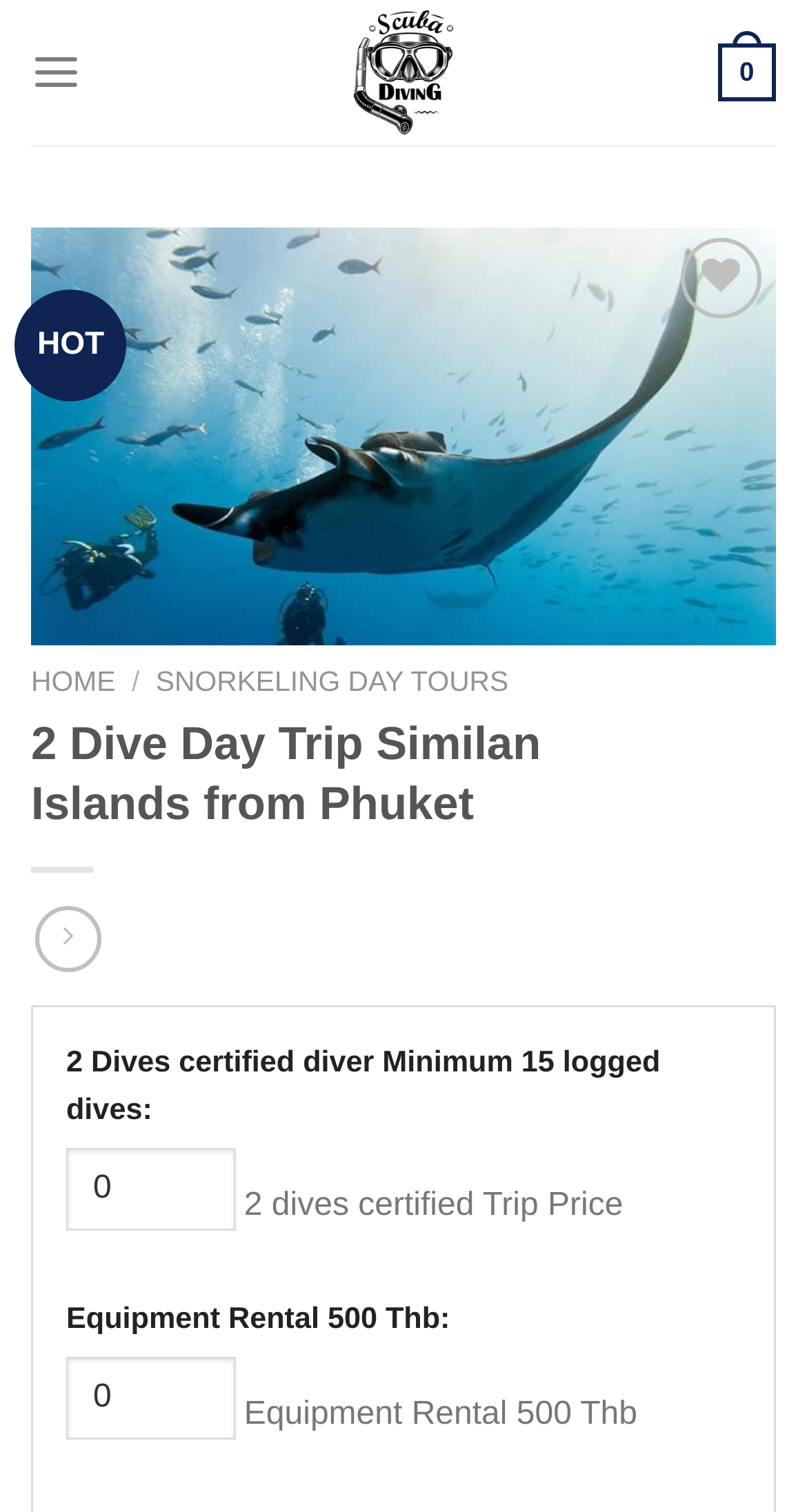Show the bounding box coordinates for the element that needs to be clicked to execute the following instruction: "Add to Wishlist". Provide the coordinates in the form of four float numbers between 0 and 1, i.e., [left, top, right, bottom].

[0.809, 0.225, 0.936, 0.276]